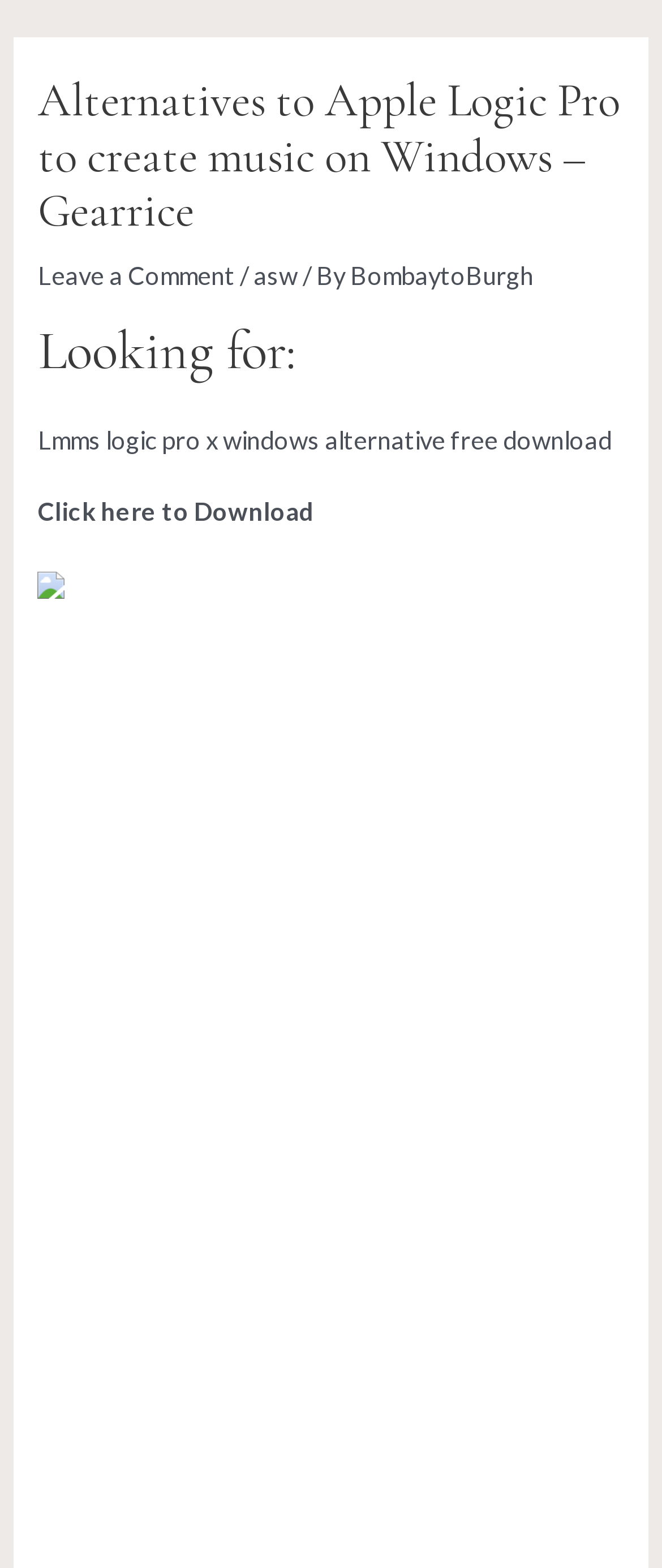Provide the bounding box coordinates of the HTML element this sentence describes: "aria-label="Instagram"". The bounding box coordinates consist of four float numbers between 0 and 1, i.e., [left, top, right, bottom].

[0.9, 0.107, 0.949, 0.127]